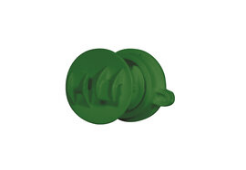What is the purpose of the insulator? Look at the image and give a one-word or short phrase answer.

electric fencing systems